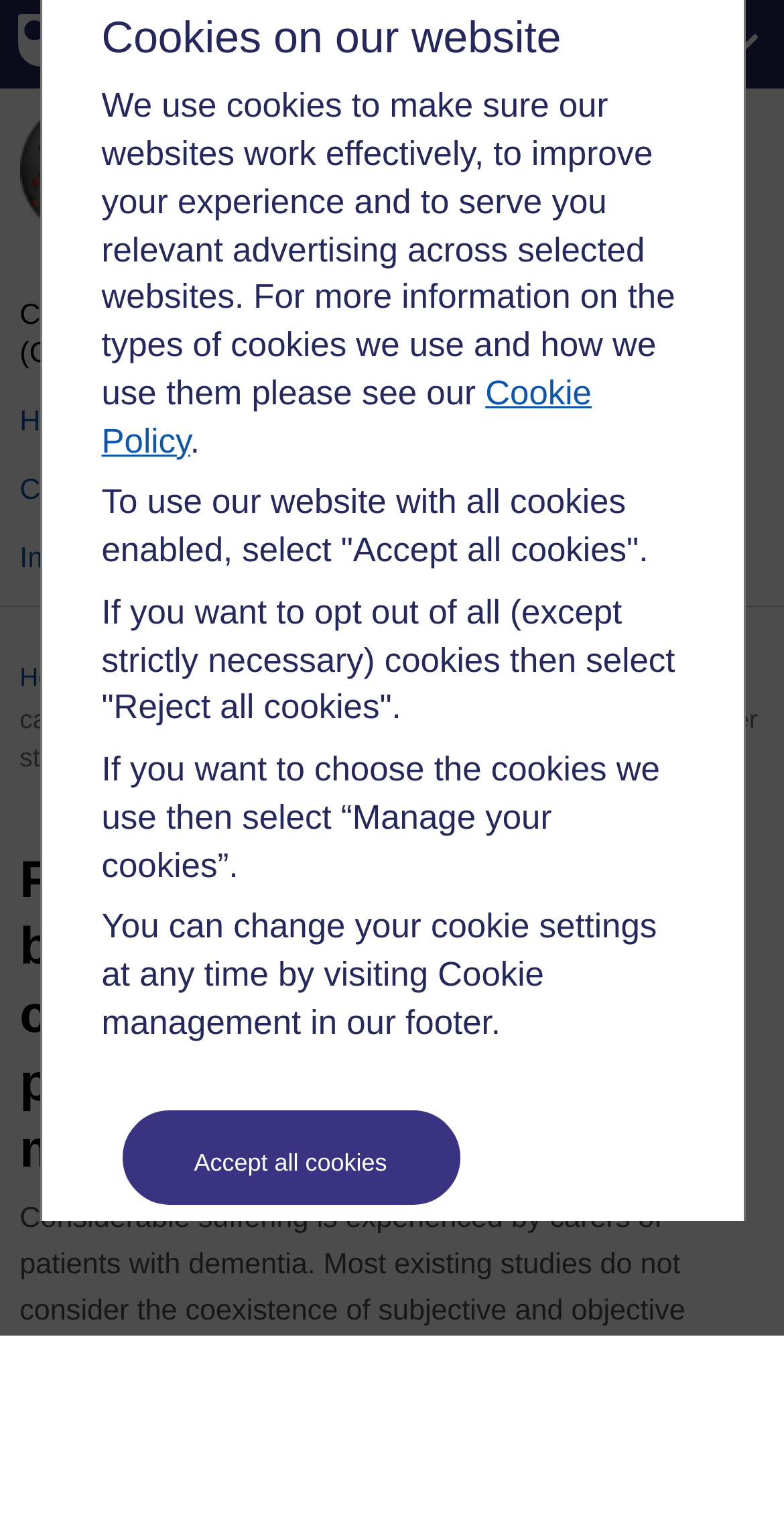Elaborate on the webpage's design and content in a detailed caption.

The webpage is about the Carer Research and Knowledge Exchange Network (CAREN) and specifically focuses on a study about predictors of high levels of burden and distress in caregivers of demented patients. 

At the top of the page, there is a region for cookie preferences, which includes a heading, several paragraphs of text, and three buttons to manage cookies. Below this region, there is a layout table with a link to skip to the content and a link to The Open University, accompanied by its logo. On the right side of the table, there is a link to toggle service links, accompanied by an icon.

Further down, there is a large image of the CAREN logo, followed by a heading with a link to the Carer Research and Knowledge Exchange Network (CAREN). Below this, there are several links to different sections of the website, including Home, International management team, Carer variables, Support and carers, Type of care, and Impact of care.

The main content of the page is headed by a "You are here" section, which includes a link to Home and a static text describing the study. Below this, there is a large heading that repeats the title of the study, which is the main focus of the webpage.